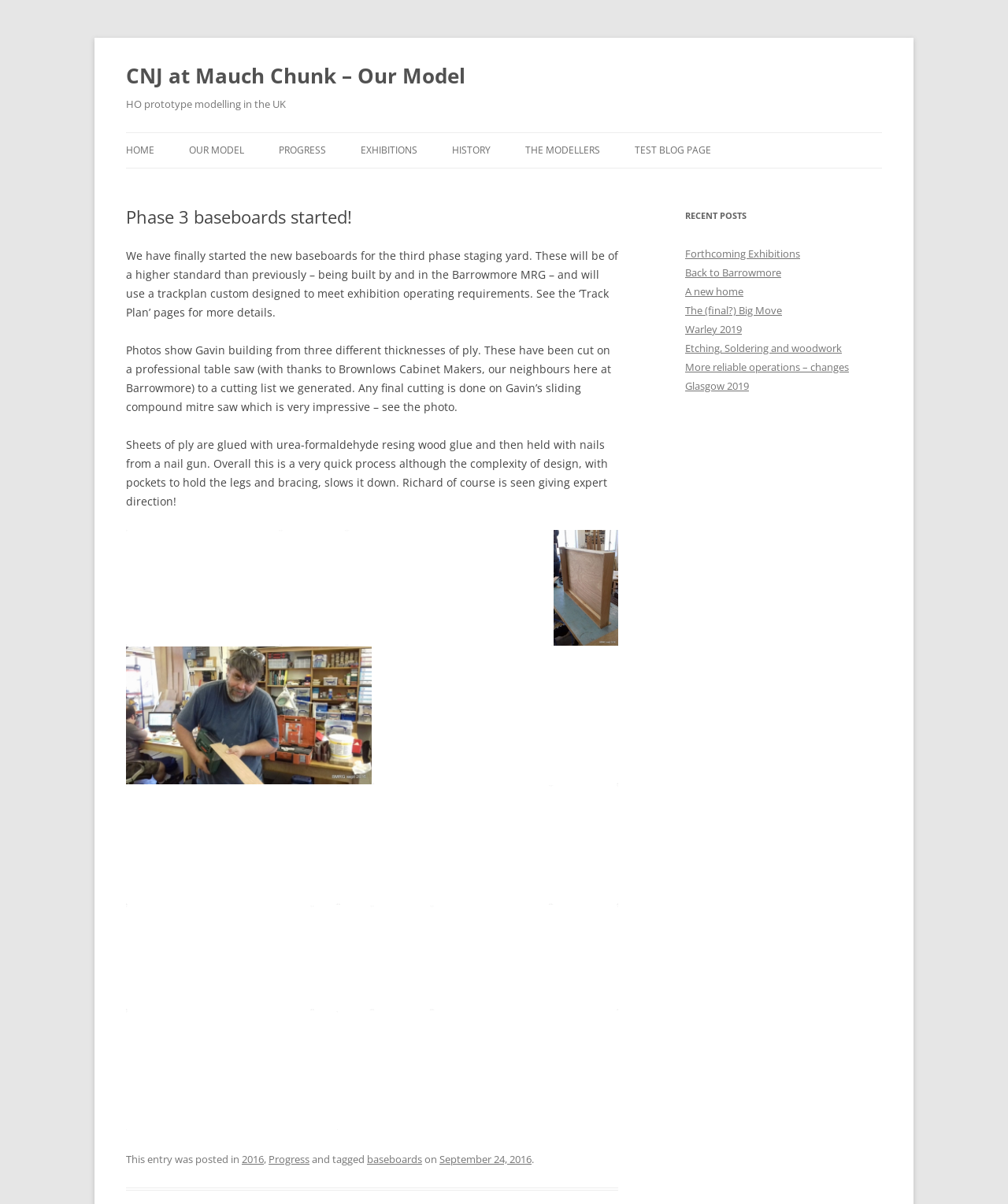Who is building the baseboards?
Using the image, respond with a single word or phrase.

Gavin